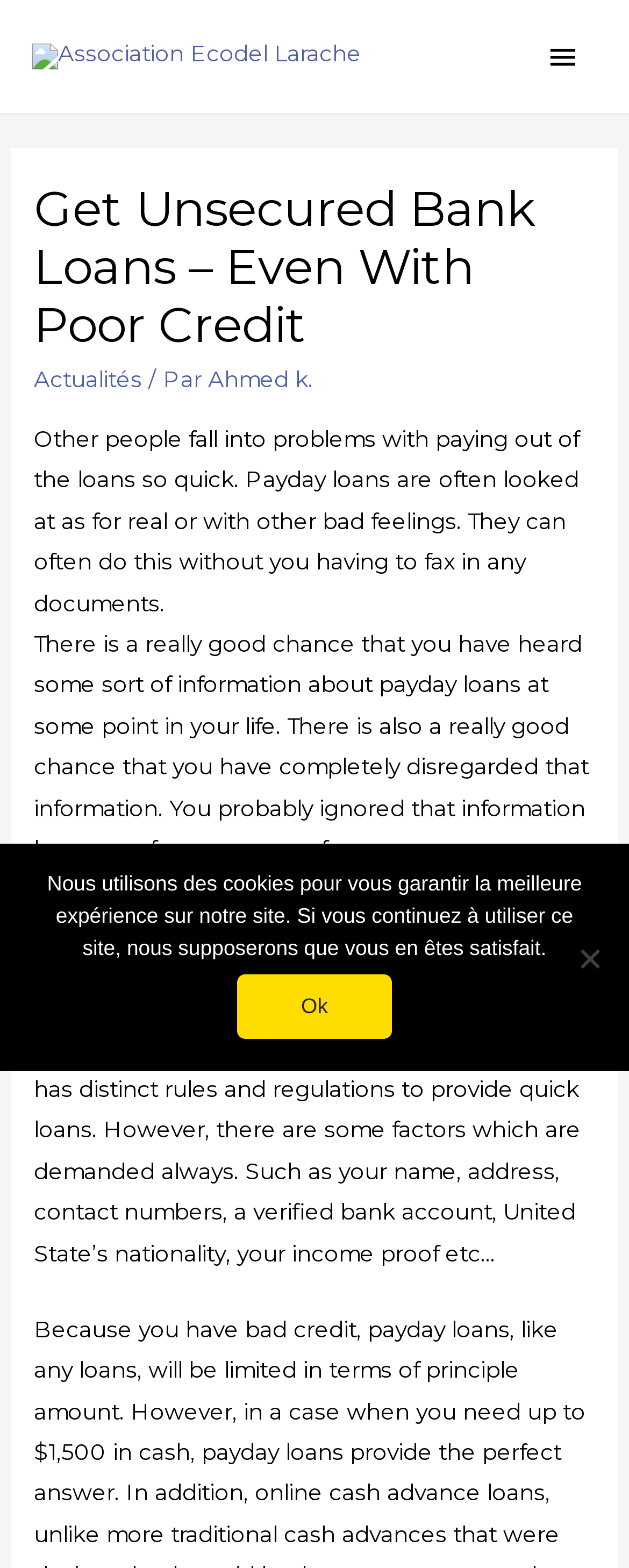Detail the various sections and features of the webpage.

The webpage is about getting unsecured bank loans, even with poor credit, and is associated with Association Ecodel Larache. At the top left, there is a link and an image, both labeled "Association Ecodel Larache". On the top right, there is a button labeled "Menu principal" which, when expanded, controls the primary menu.

Below the top section, there is a header area with a heading that reads "Get Unsecured Bank Loans – Even With Poor Credit". To the right of the heading, there are three links: "Actualités", "Ahmed k.", and a separator text "/ Par". 

Below the header area, there are three blocks of text. The first block discusses the problems people face with payday loans. The second block talks about the significance of quick funds and how people often disregard information about payday loans. The third block explains the increasing importance of quick funds and the factors required to obtain such credits.

At the bottom of the page, there is a dialog box labeled "Cookie Notice" that is not modal. It contains a message about the use of cookies on the website and provides two options: "Ok" and "Non".